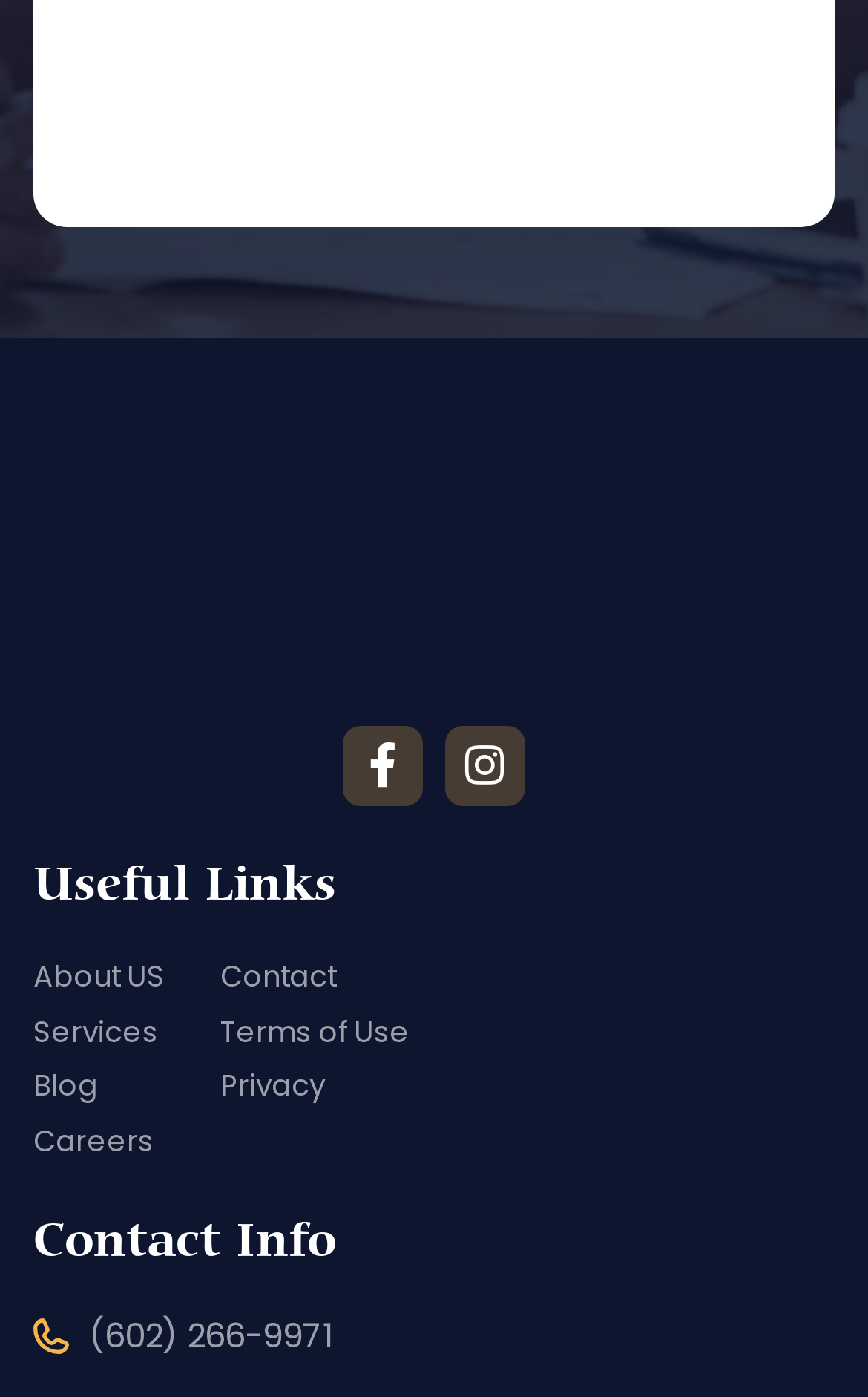What is the first useful link?
By examining the image, provide a one-word or phrase answer.

About US